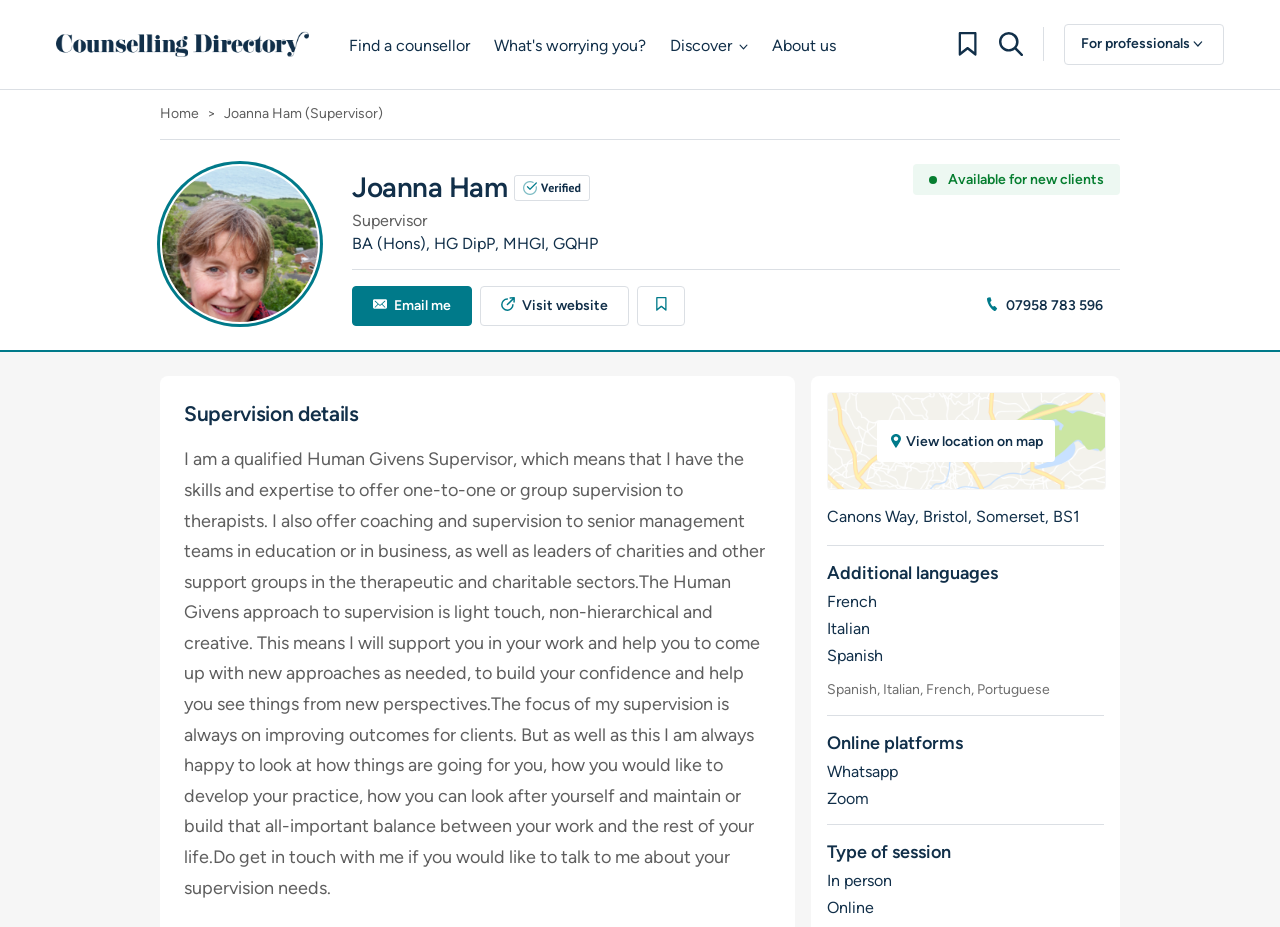Please provide a one-word or phrase answer to the question: 
What type of sessions does Joanna Ham offer?

In person, Online